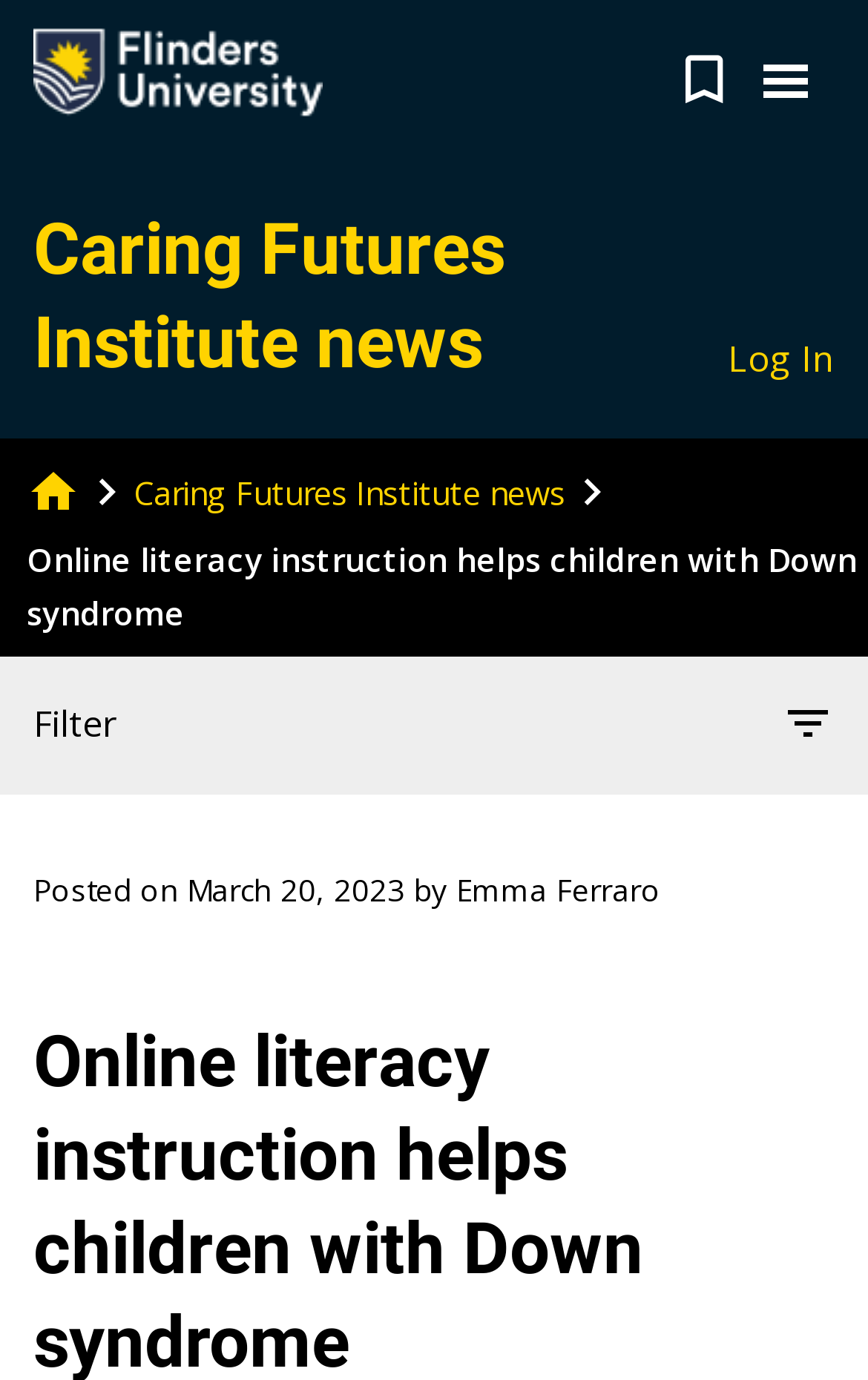Can you determine the main header of this webpage?

Caring Futures Institute news